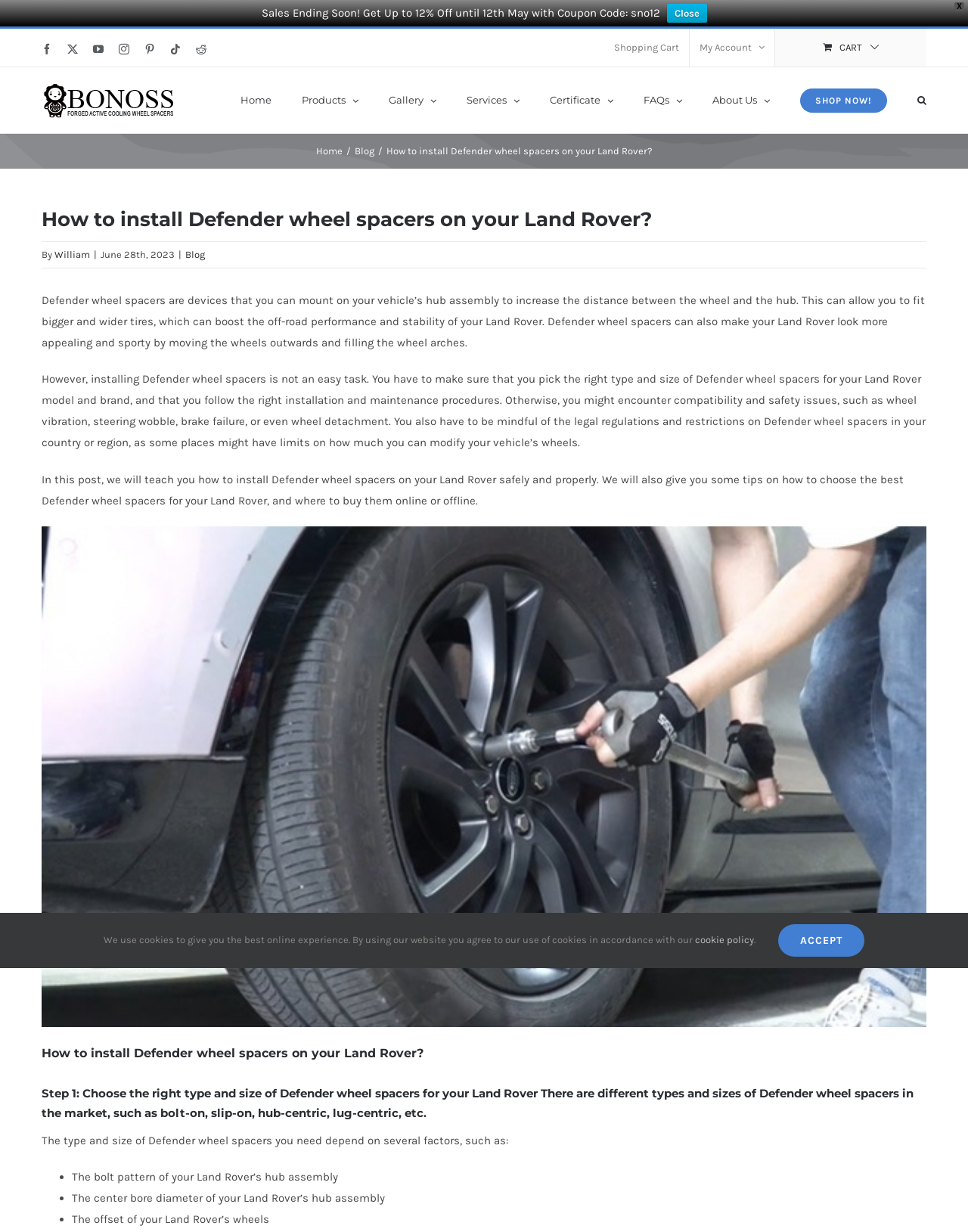How many social media links are there?
Could you answer the question with a detailed and thorough explanation?

I counted the social media links on the top right of the webpage, and there are 7 links: Facebook, X, YouTube, Instagram, Pinterest, Tiktok, and Reddit.